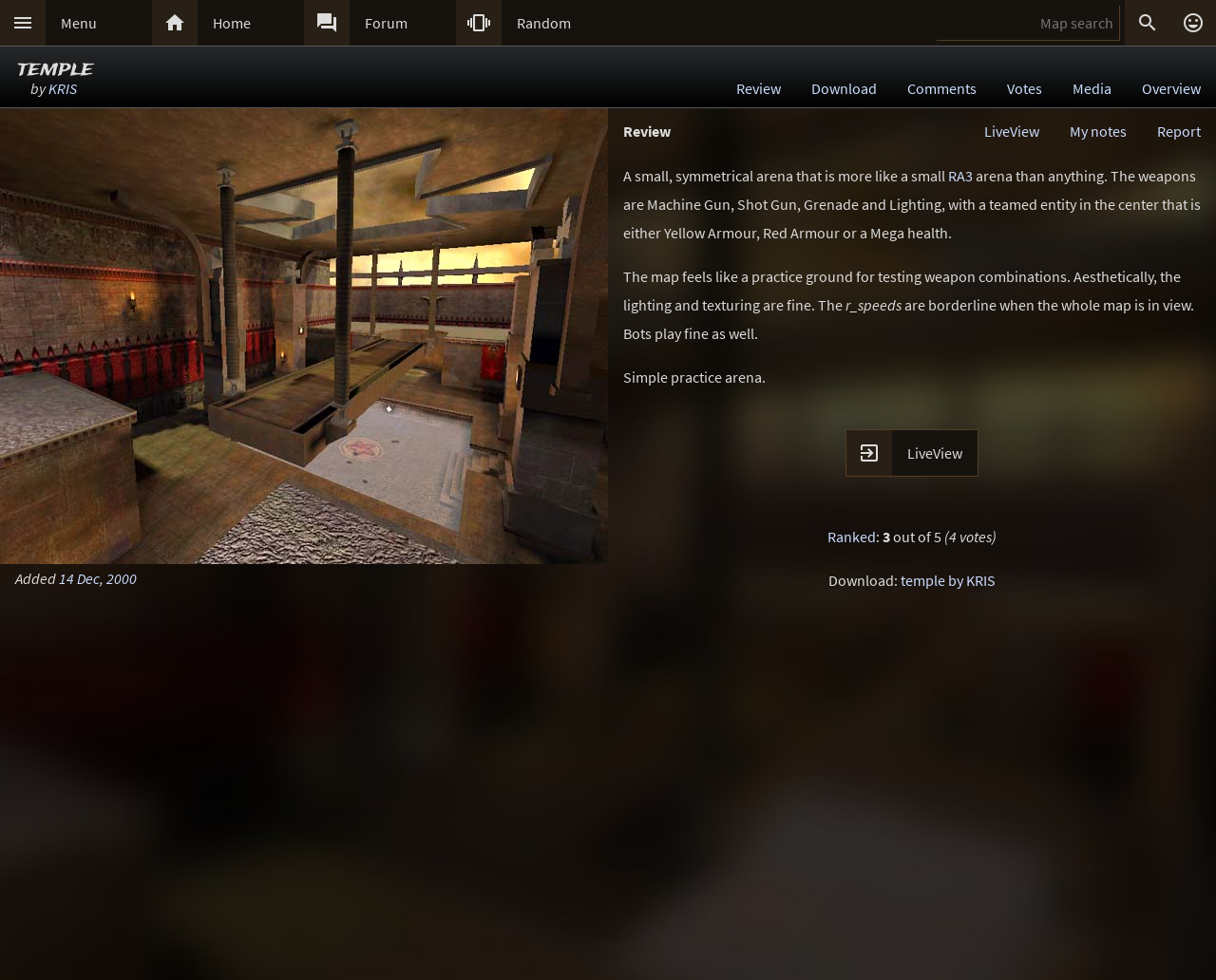From the screenshot, find the bounding box of the UI element matching this description: "Hier direkt online spenden". Supply the bounding box coordinates in the form [left, top, right, bottom], each a float between 0 and 1.

None